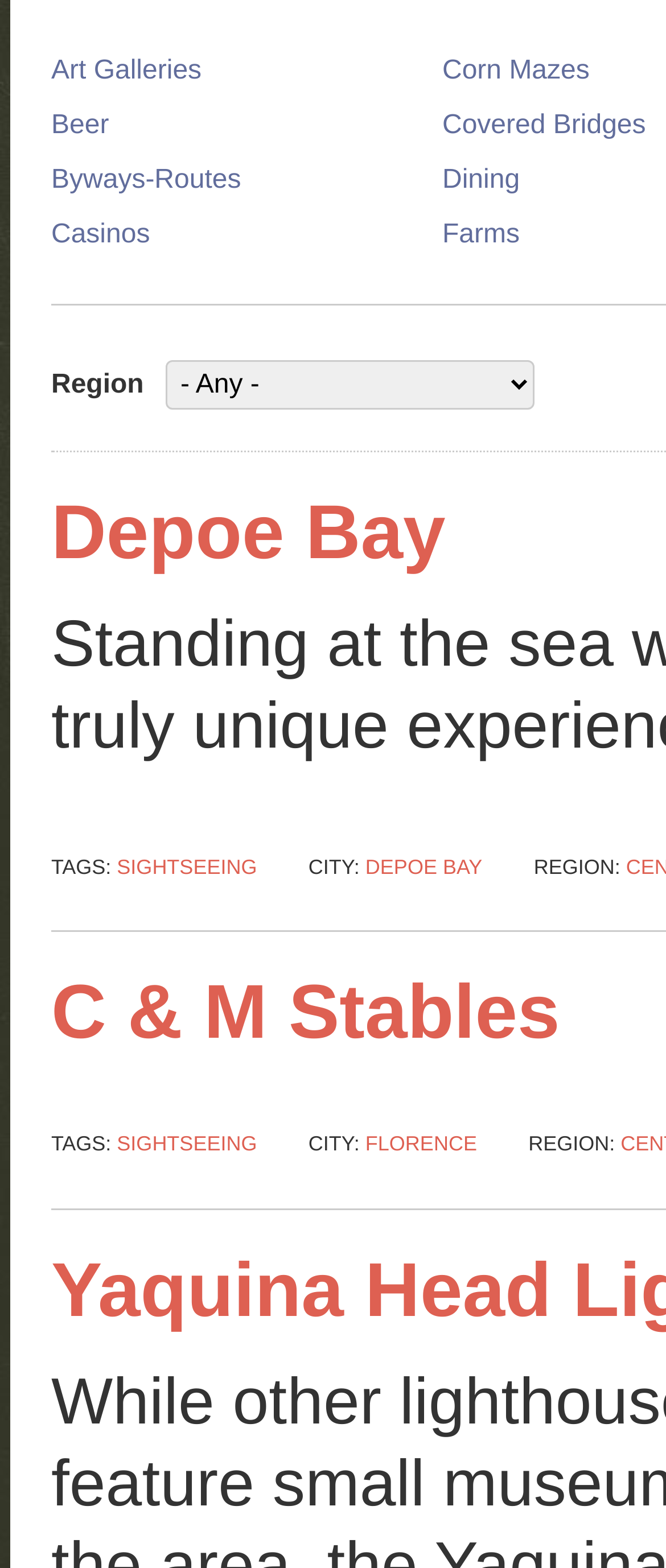Please specify the bounding box coordinates for the clickable region that will help you carry out the instruction: "Explore C & M Stables".

[0.077, 0.62, 0.841, 0.673]